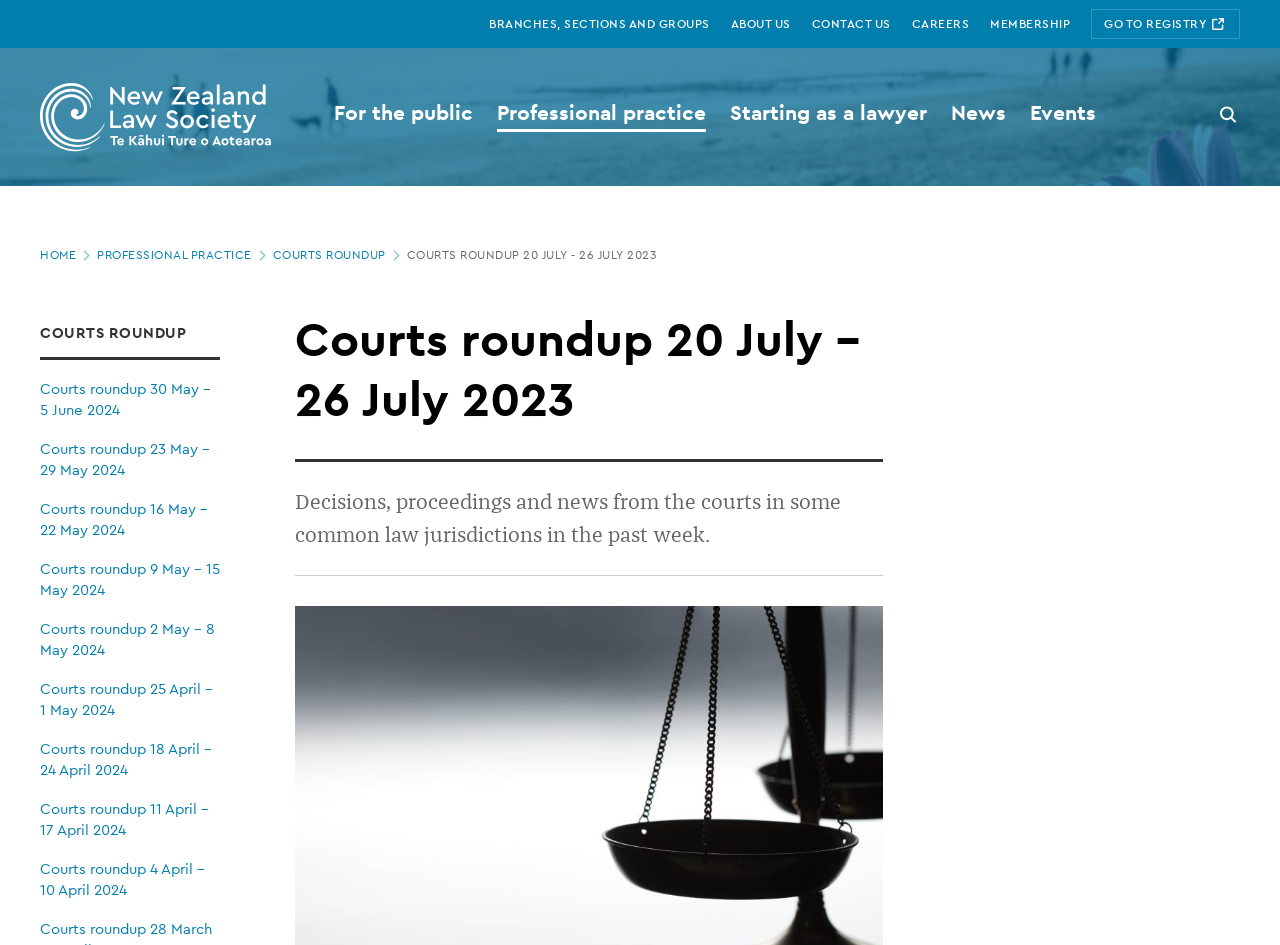Provide the bounding box coordinates of the area you need to click to execute the following instruction: "Search for something".

[0.95, 0.108, 0.969, 0.137]